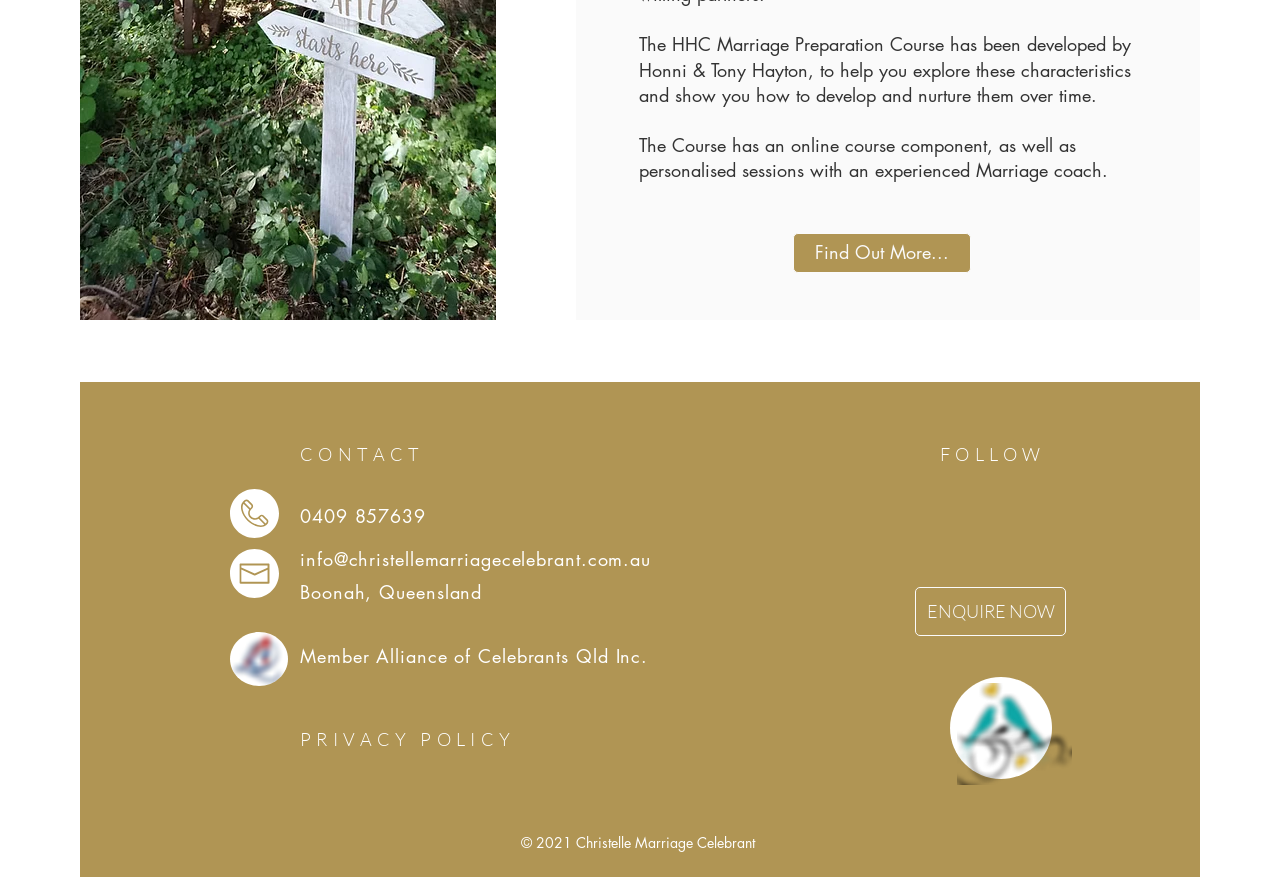Bounding box coordinates are specified in the format (top-left x, top-left y, bottom-right x, bottom-right y). All values are floating point numbers bounded between 0 and 1. Please provide the bounding box coordinate of the region this sentence describes: #comp-kotkfl27 svg [data-color="1"] {fill: #FFFFFF;}

[0.18, 0.551, 0.218, 0.606]